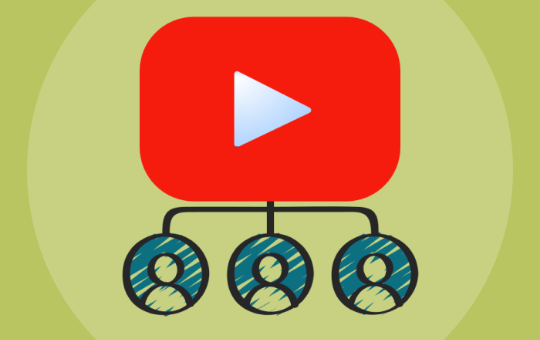Break down the image into a detailed narrative.

The image features a stylized representation of a YouTube logo, prominently displayed in a vibrant red, with a classic play button symbol in white at its center. Below the logo, three illustrated figures represent the viewers or users, each depicted in a friendly and informal style, symbolizing the connection between content creators and their audiences. This visual aligns with the theme of digital platforms where users can engage with advertisements, emphasizing the concept of earning money through viewing ads. The overall design reflects the multifaceted nature of online advertising, highlighting the relationship between users and content creators in the growing ad-watching industry.